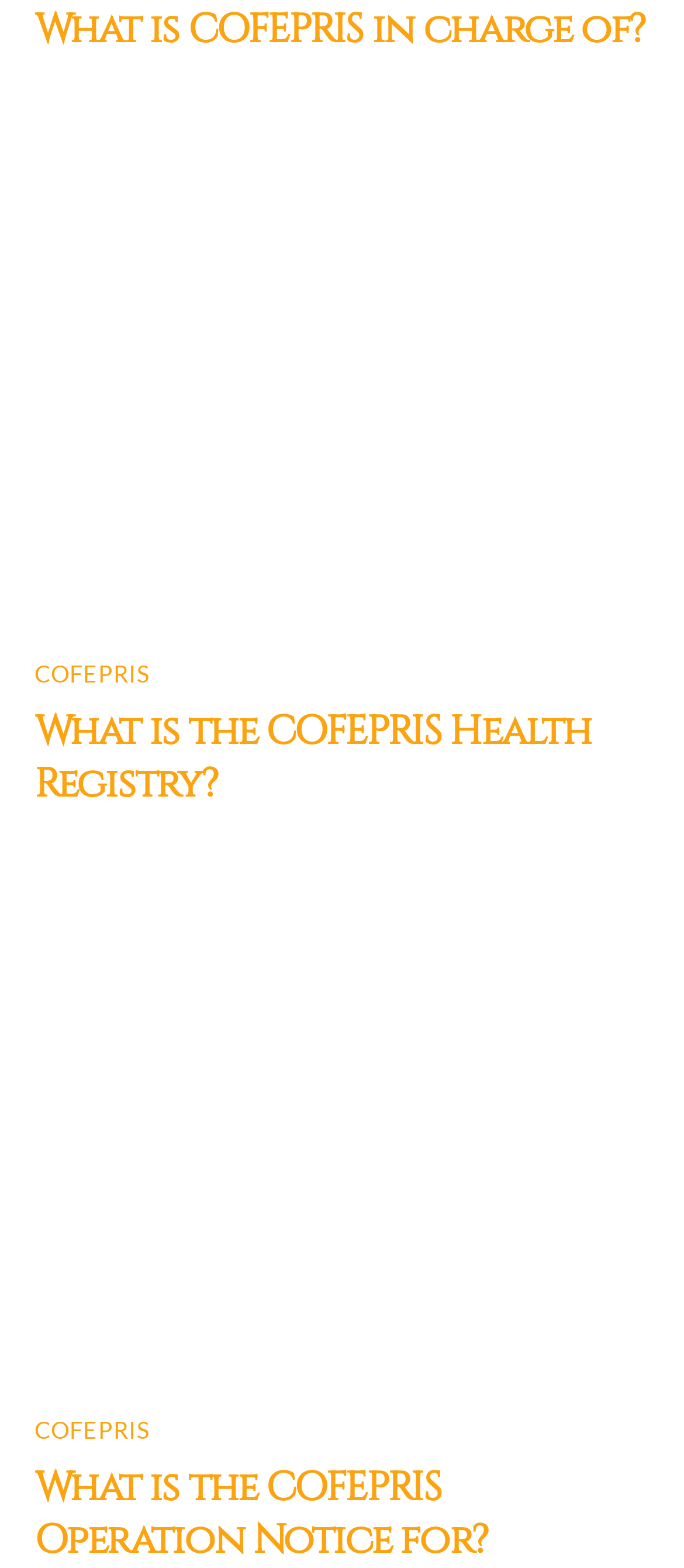Find the bounding box coordinates corresponding to the UI element with the description: "COFEPRIS". The coordinates should be formatted as [left, top, right, bottom], with values as floats between 0 and 1.

[0.05, 0.421, 0.22, 0.439]